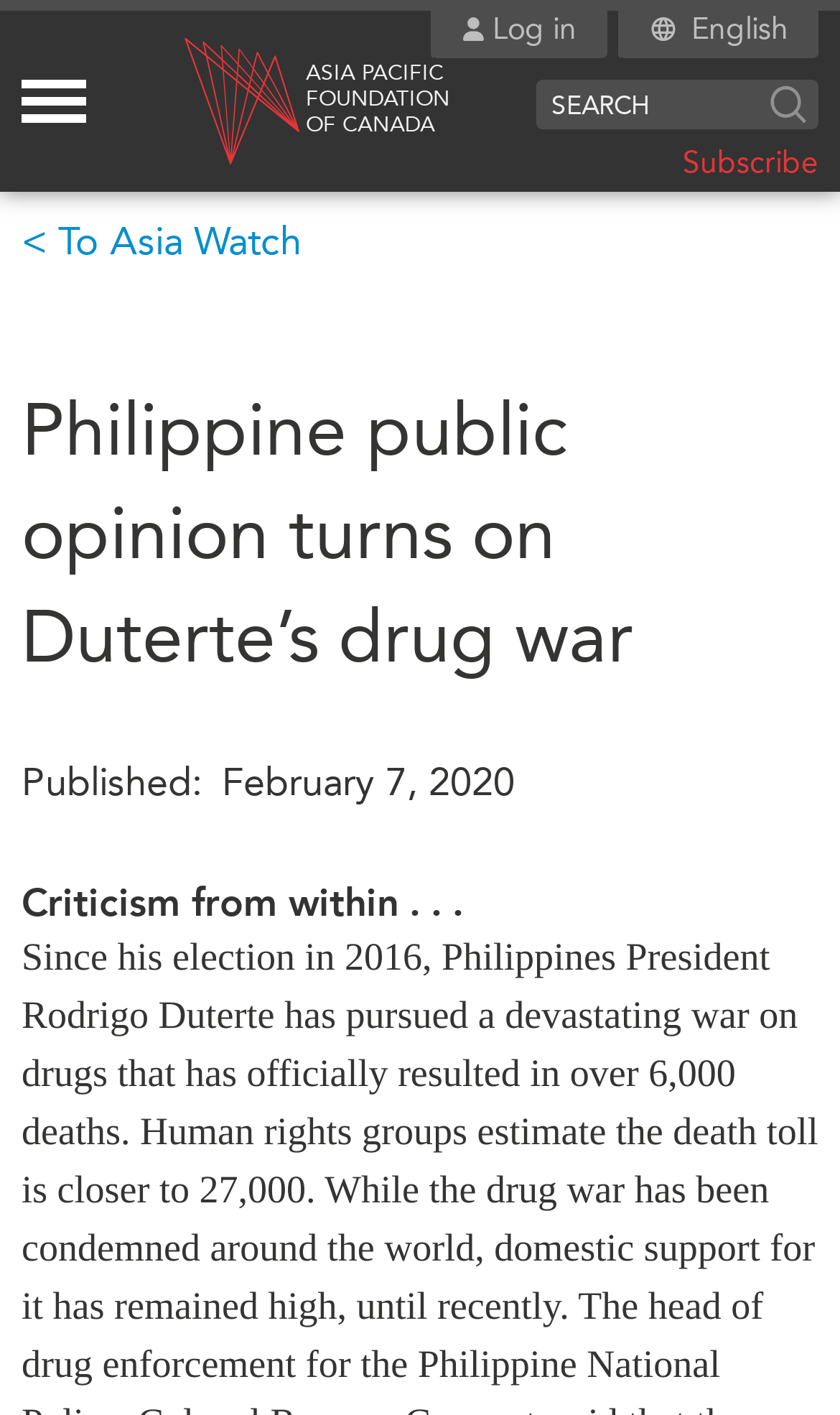Provide the bounding box coordinates of the HTML element this sentence describes: "Press Releases".

[0.555, 0.493, 0.791, 0.523]